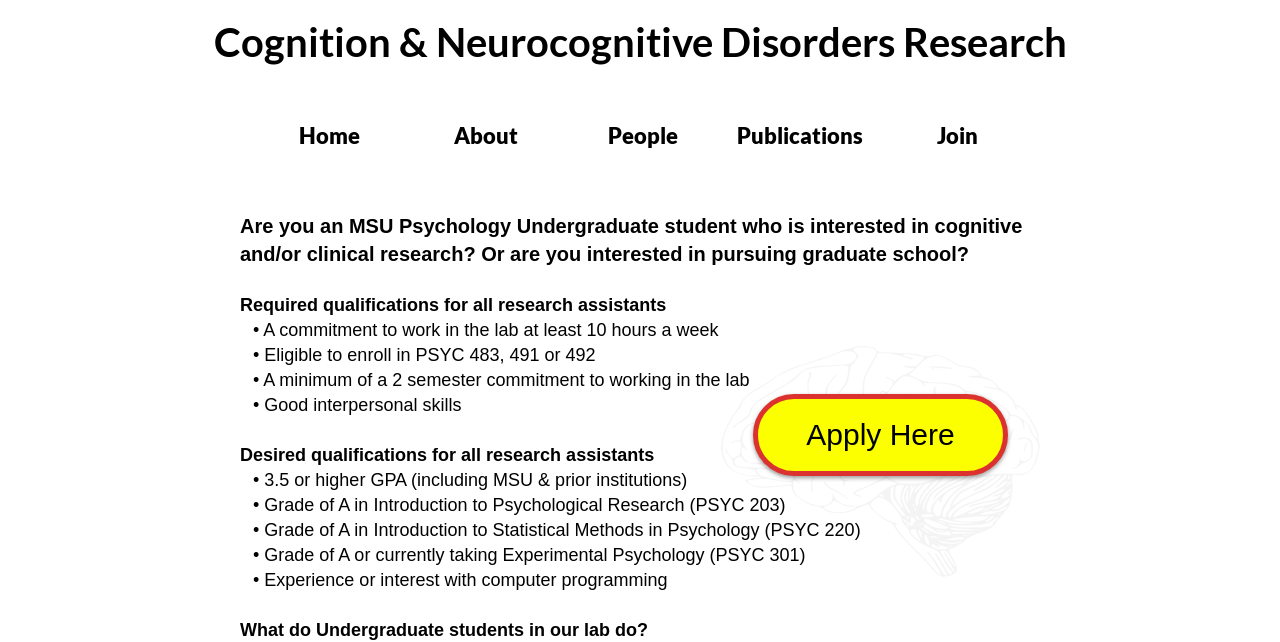What is the minimum semester commitment for research assistants?
Can you provide a detailed and comprehensive answer to the question?

Based on the webpage, under the 'Required qualifications for all research assistants' section, it is stated that a minimum of a 2 semester commitment to working in the lab is required.